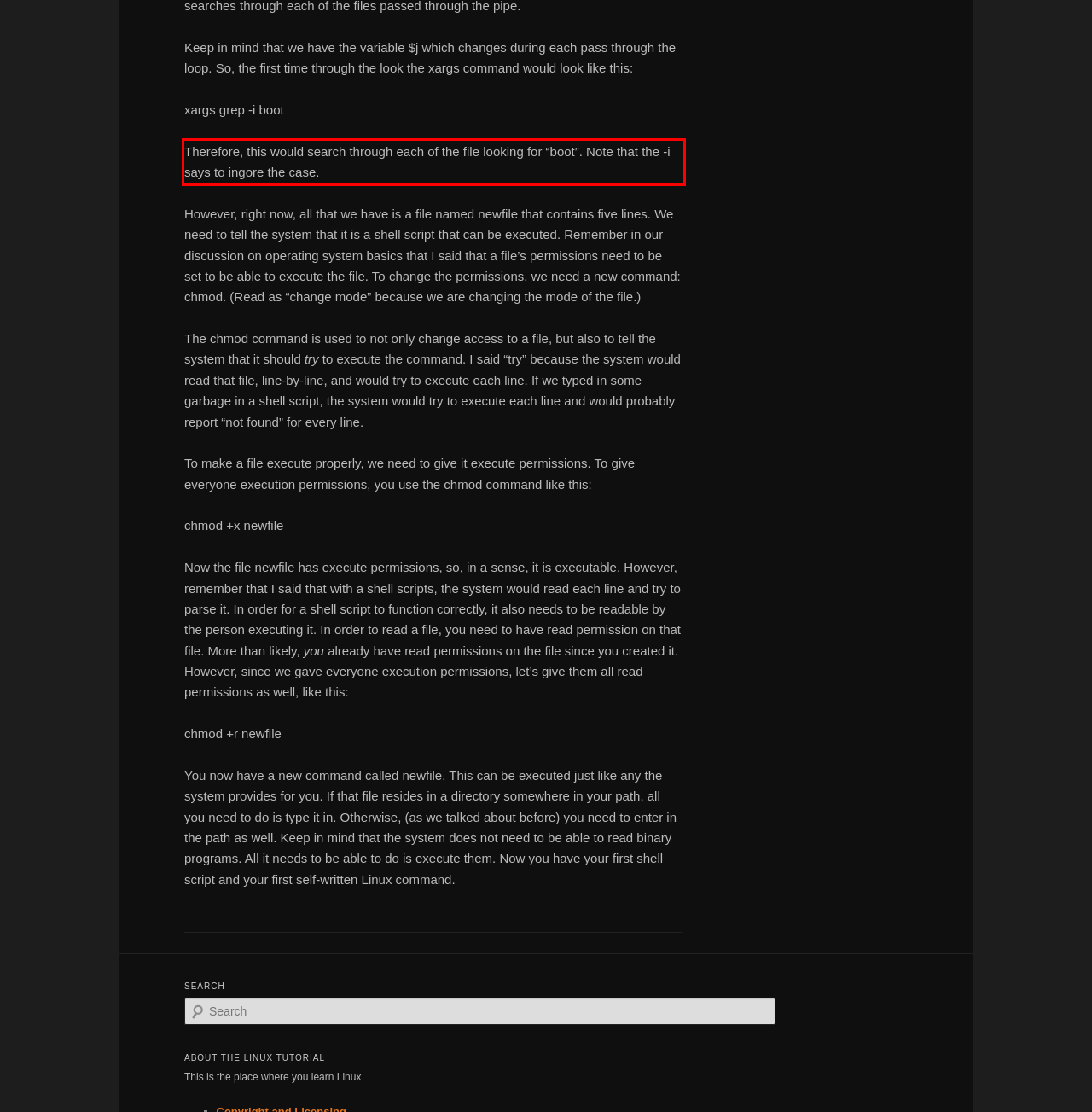Given a screenshot of a webpage with a red bounding box, please identify and retrieve the text inside the red rectangle.

Therefore, this would search through each of the file looking for “boot”. Note that the -i says to ingore the case.